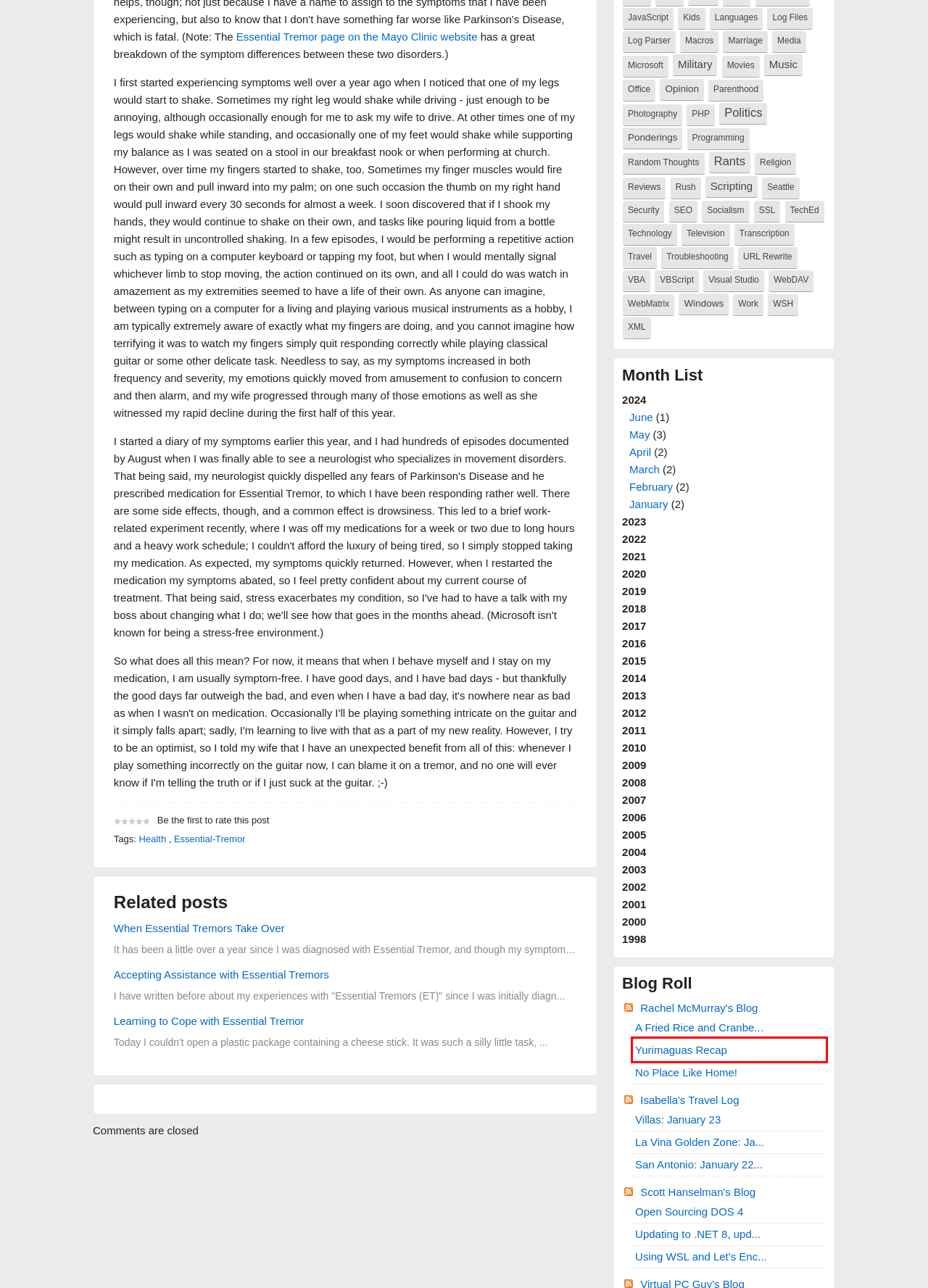Analyze the webpage screenshot with a red bounding box highlighting a UI element. Select the description that best matches the new webpage after clicking the highlighted element. Here are the options:
A. Geeky Bob |  All posts tagged  'URL Rewrite'
B. Geeky Bob |  All posts tagged  'Transcription'
C. Geeky Bob |  All posts tagged  'Seattle'
D. Geeky Bob |  All posts tagged  'Microsoft'
E. Rachel McMurray | A Fried Rice and Cranberry Sauce Christmas
F. Geeky Bob |  All posts tagged  'Scripting'
G. Open Sourcing DOS 4 - Scott Hanselman's Blog
H. Rachel McMurray | Yurimaguas Recap

H